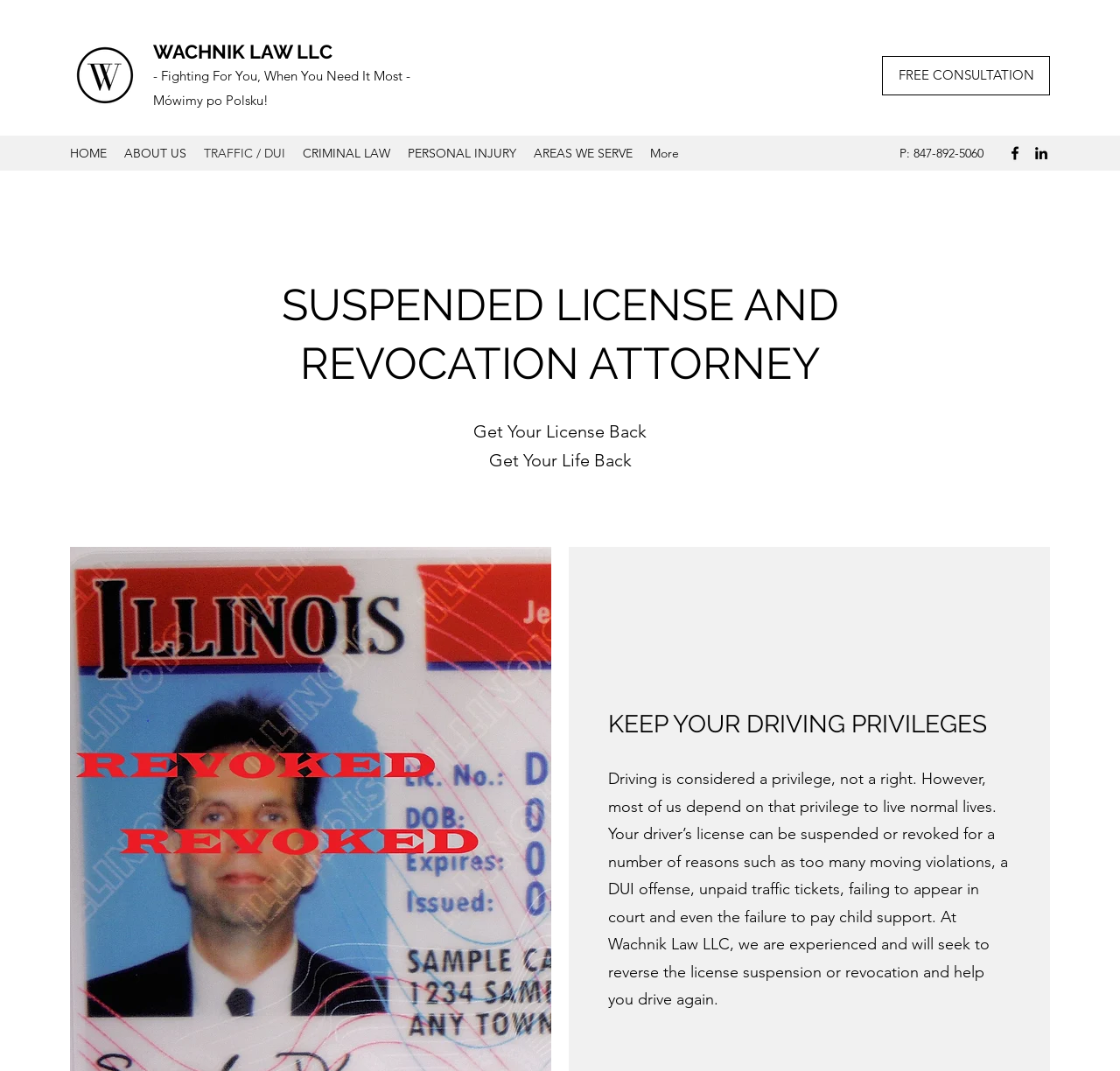Identify the main title of the webpage and generate its text content.

SUSPENDED LICENSE AND REVOCATION ATTORNEY